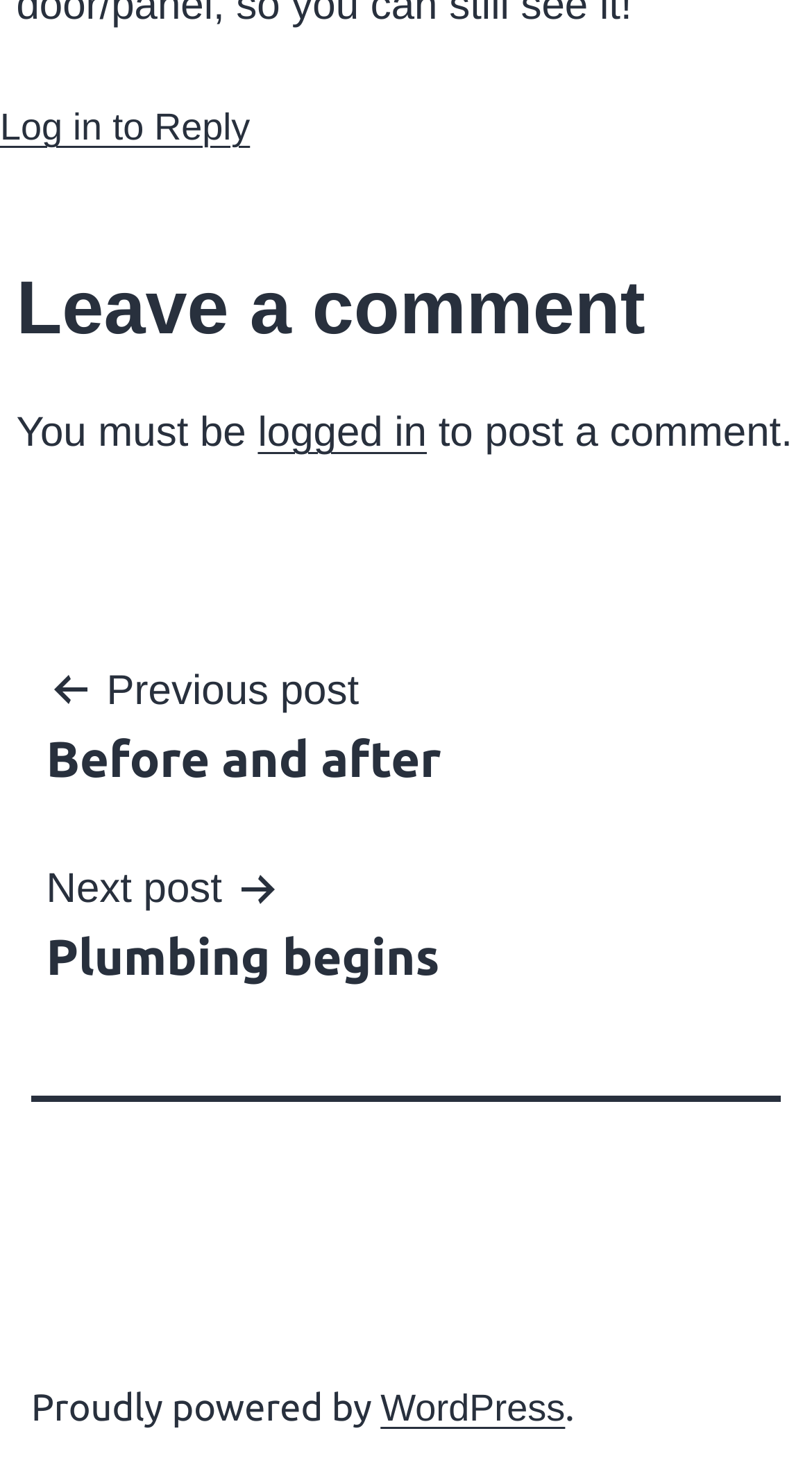Given the description Log in to Reply, predict the bounding box coordinates of the UI element. Ensure the coordinates are in the format (top-left x, top-left y, bottom-right x, bottom-right y) and all values are between 0 and 1.

[0.0, 0.072, 0.308, 0.1]